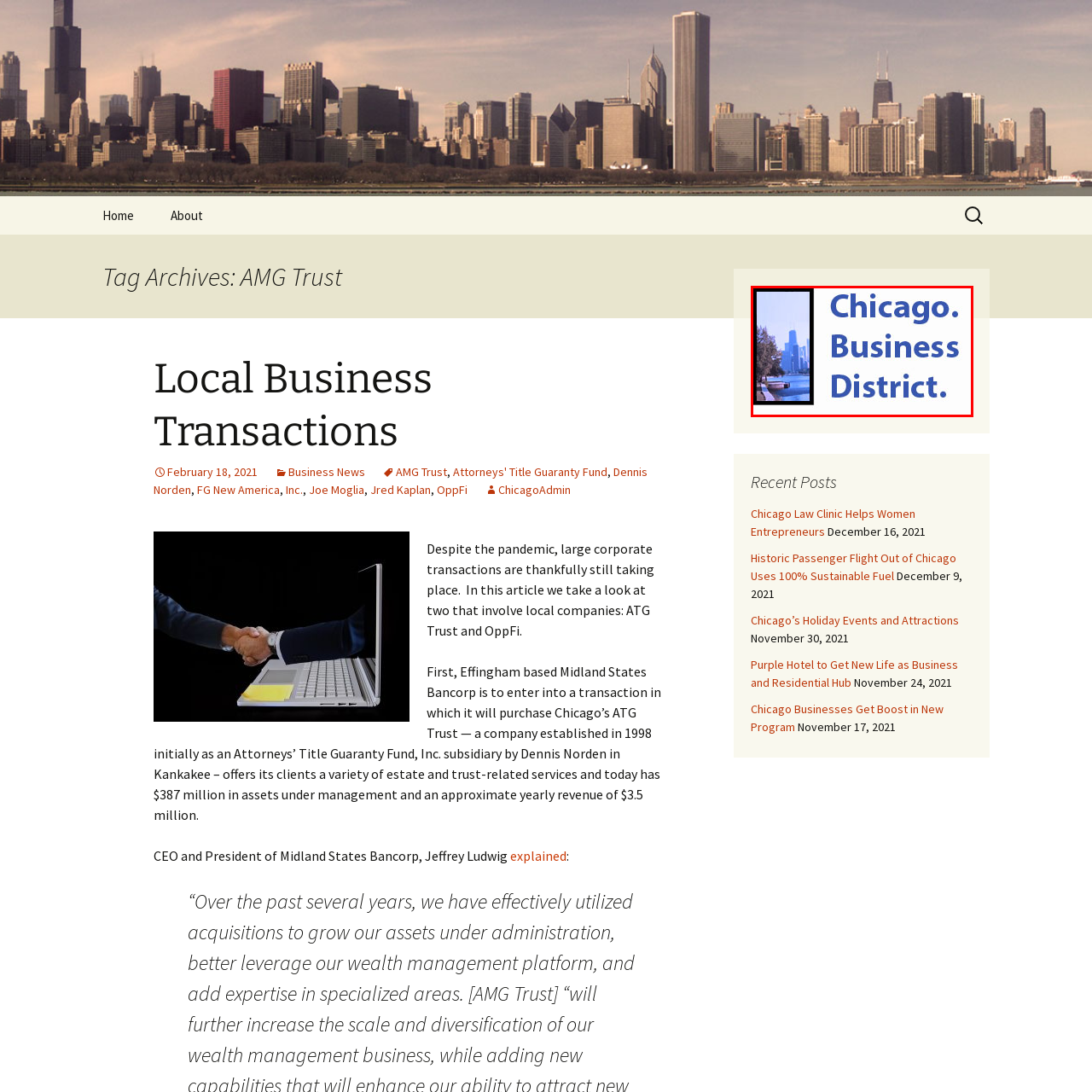Inspect the part framed by the grey rectangle, What is the significance of Chicago according to the image? 
Reply with a single word or phrase.

Major center for commerce and finance